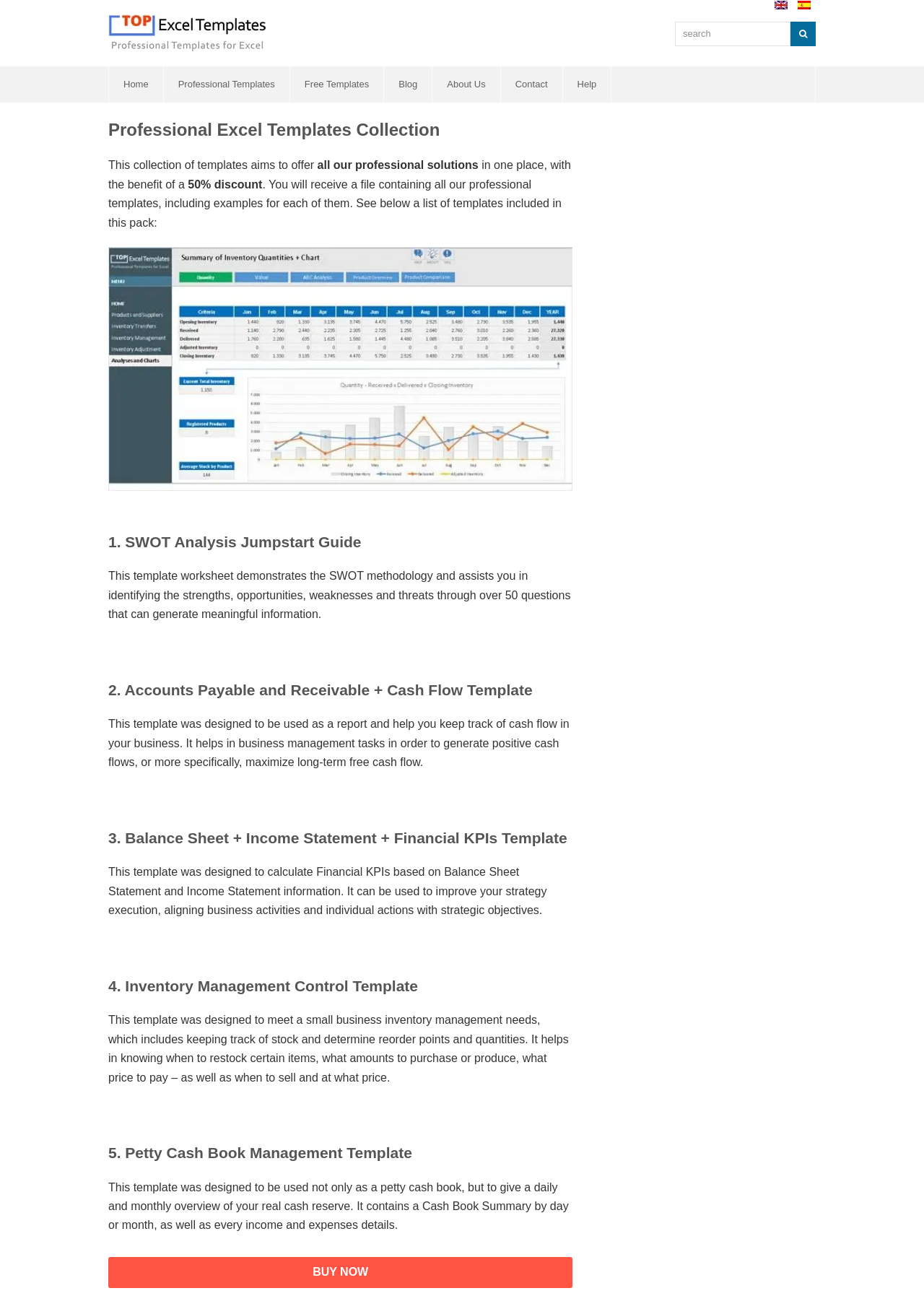How many templates are included in this pack?
Answer the question based on the image using a single word or a brief phrase.

5